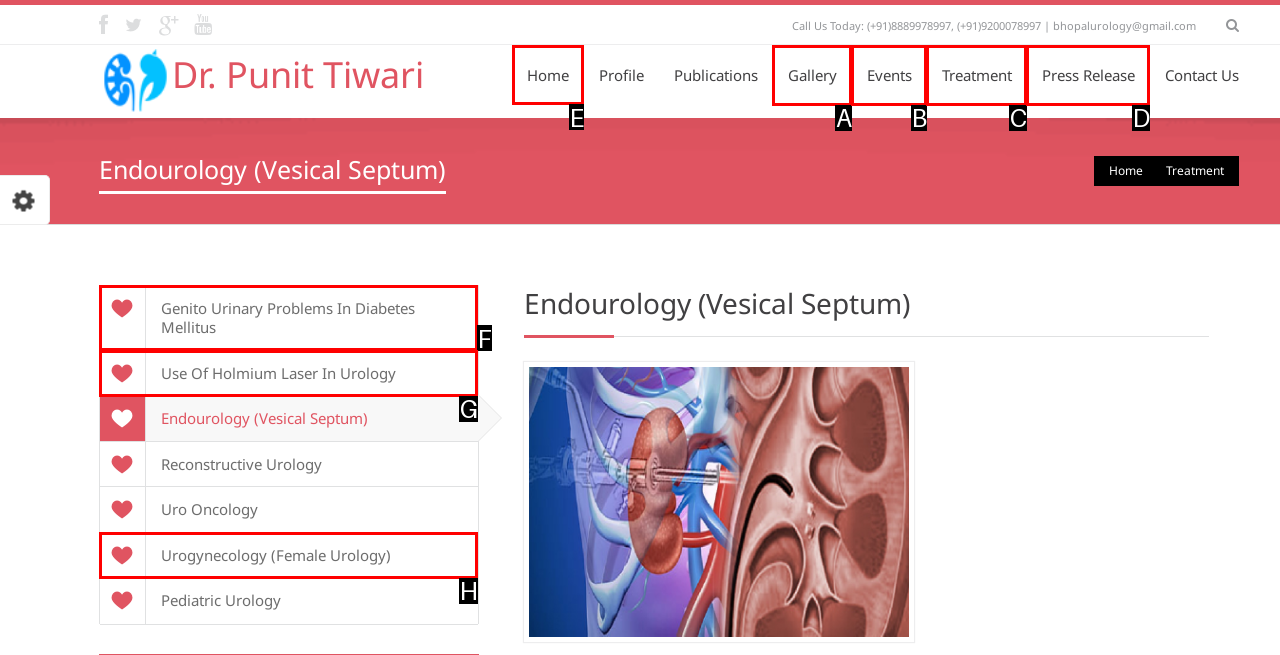Determine which HTML element to click for this task: Click the 'Home' link Provide the letter of the selected choice.

E